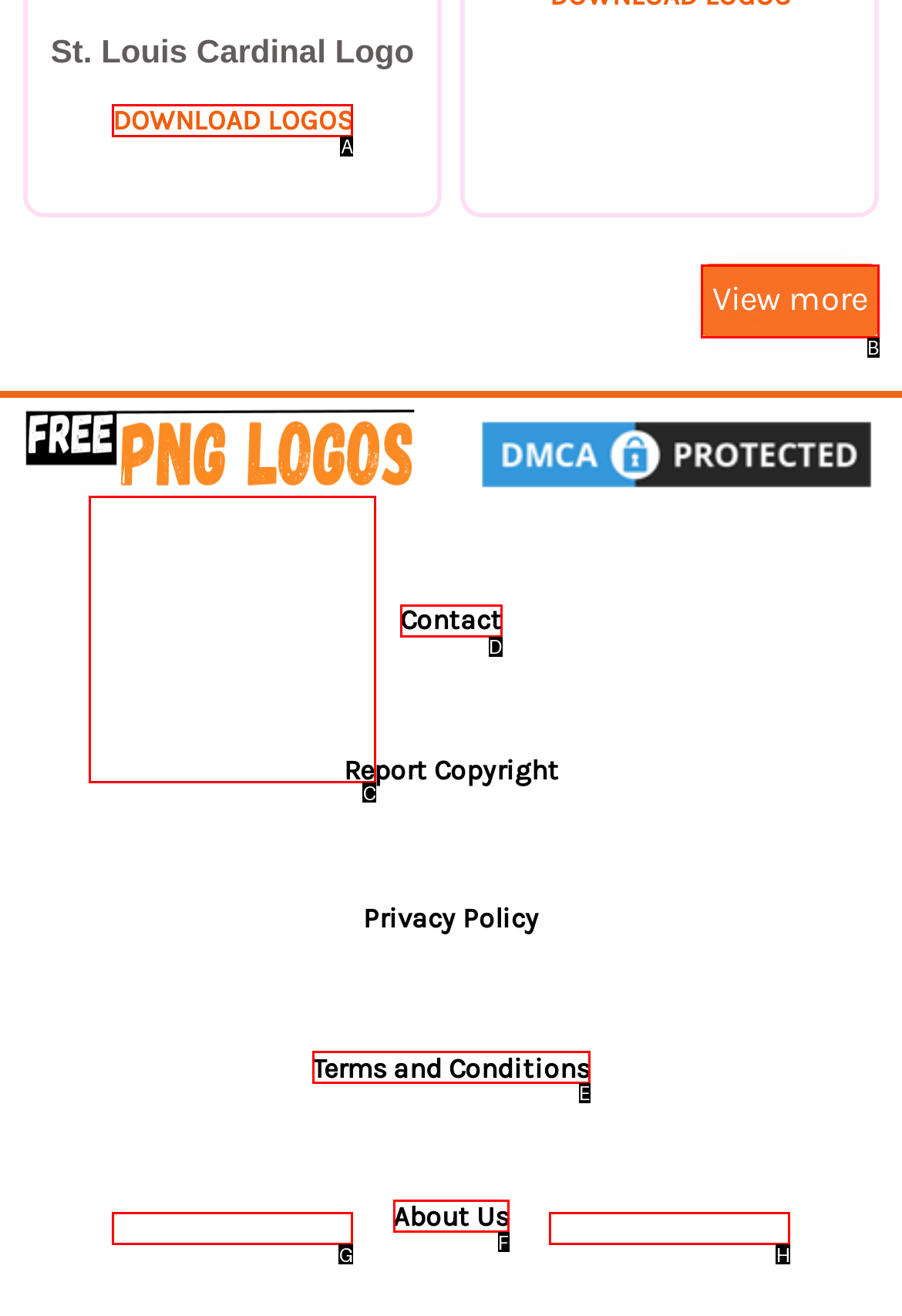Select the right option to accomplish this task: Download Paypal Icon PNG. Reply with the letter corresponding to the correct UI element.

C